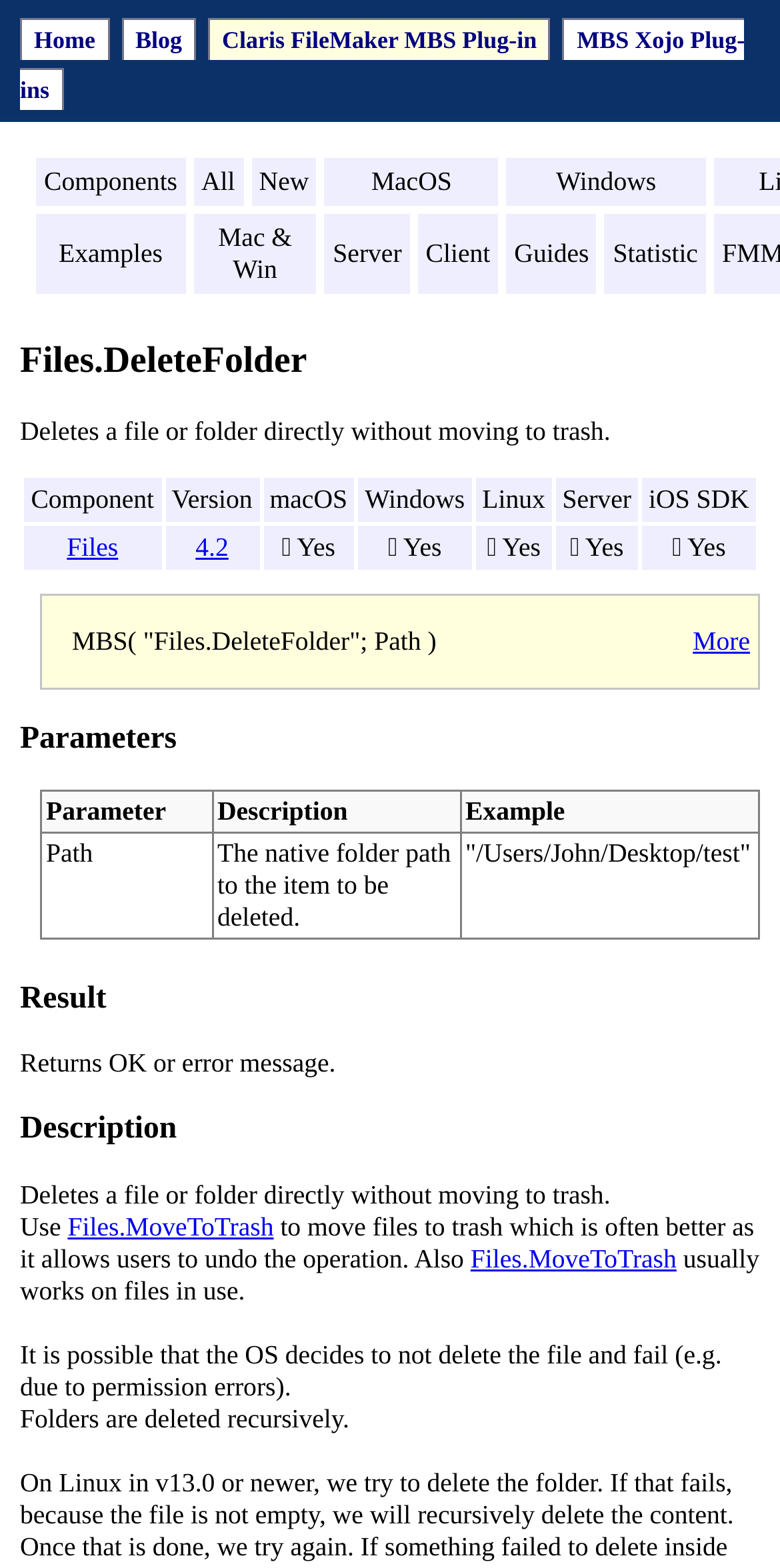Select the bounding box coordinates of the element I need to click to carry out the following instruction: "Explore the image of Ma Pi Leng Pass".

None